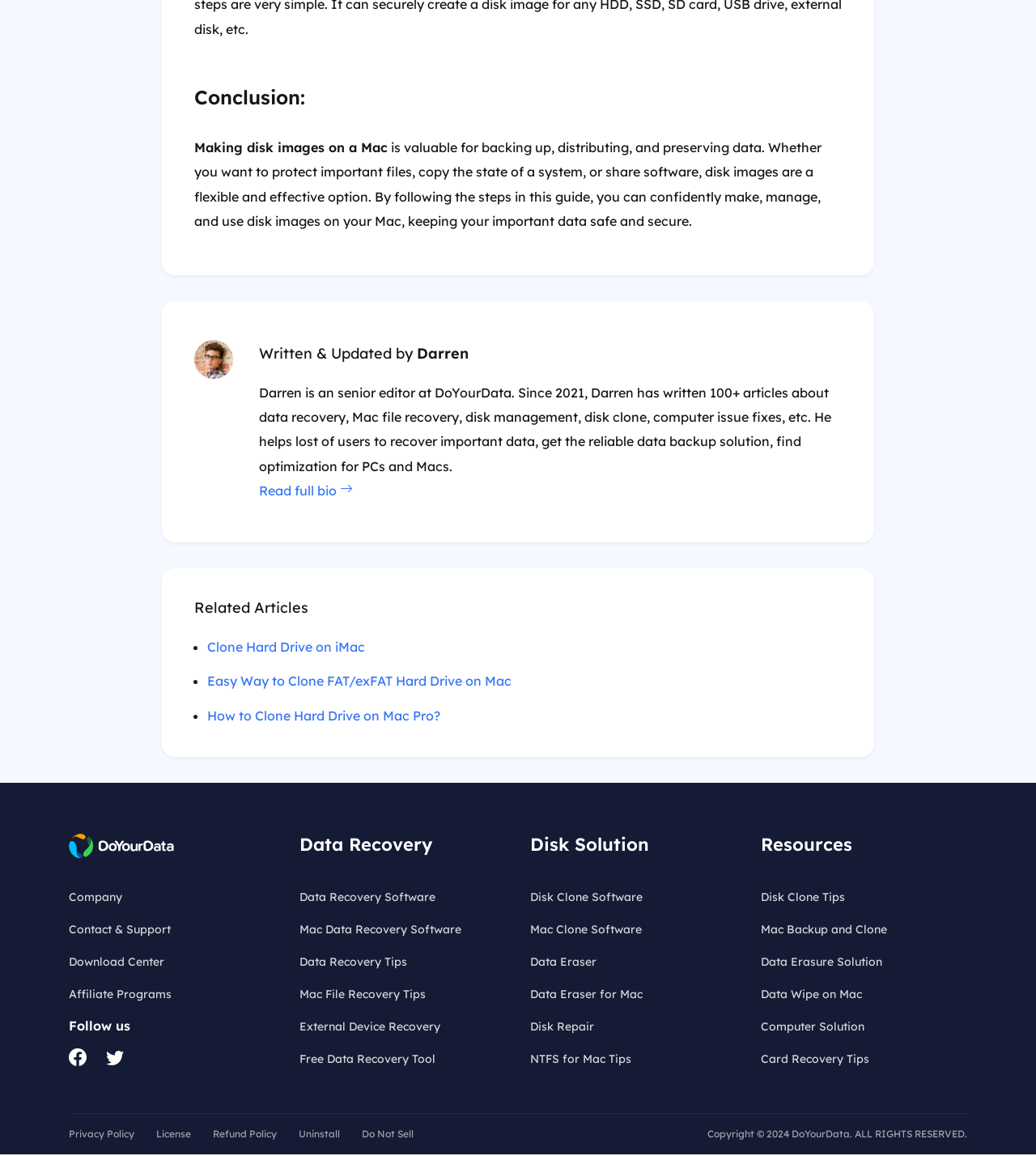Please mark the bounding box coordinates of the area that should be clicked to carry out the instruction: "Clone Hard Drive on iMac".

[0.2, 0.694, 0.352, 0.708]